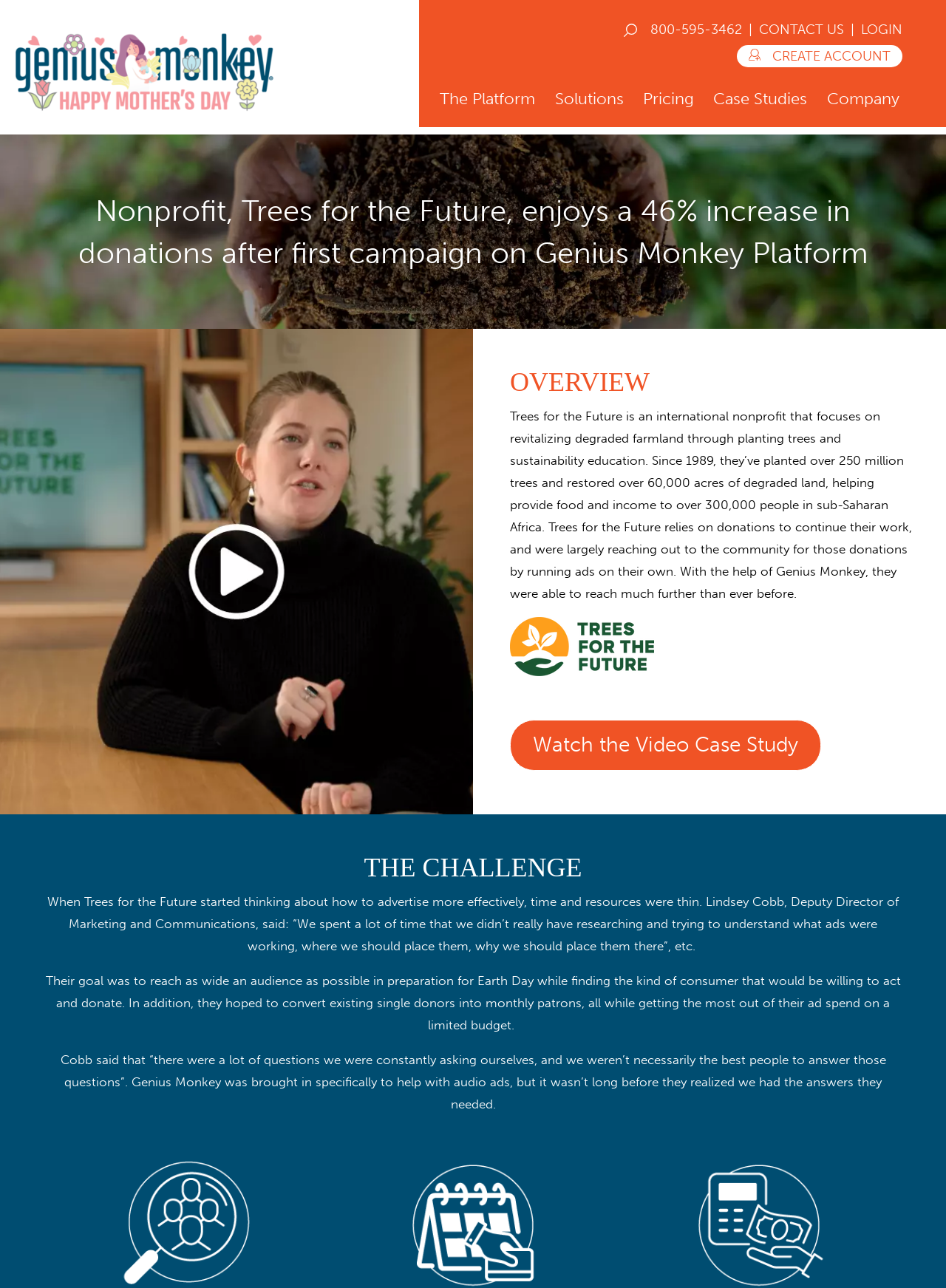Locate and extract the headline of this webpage.

Nonprofit, Trees for the Future, enjoys a 46% increase in donations after first campaign on Genius Monkey Platform